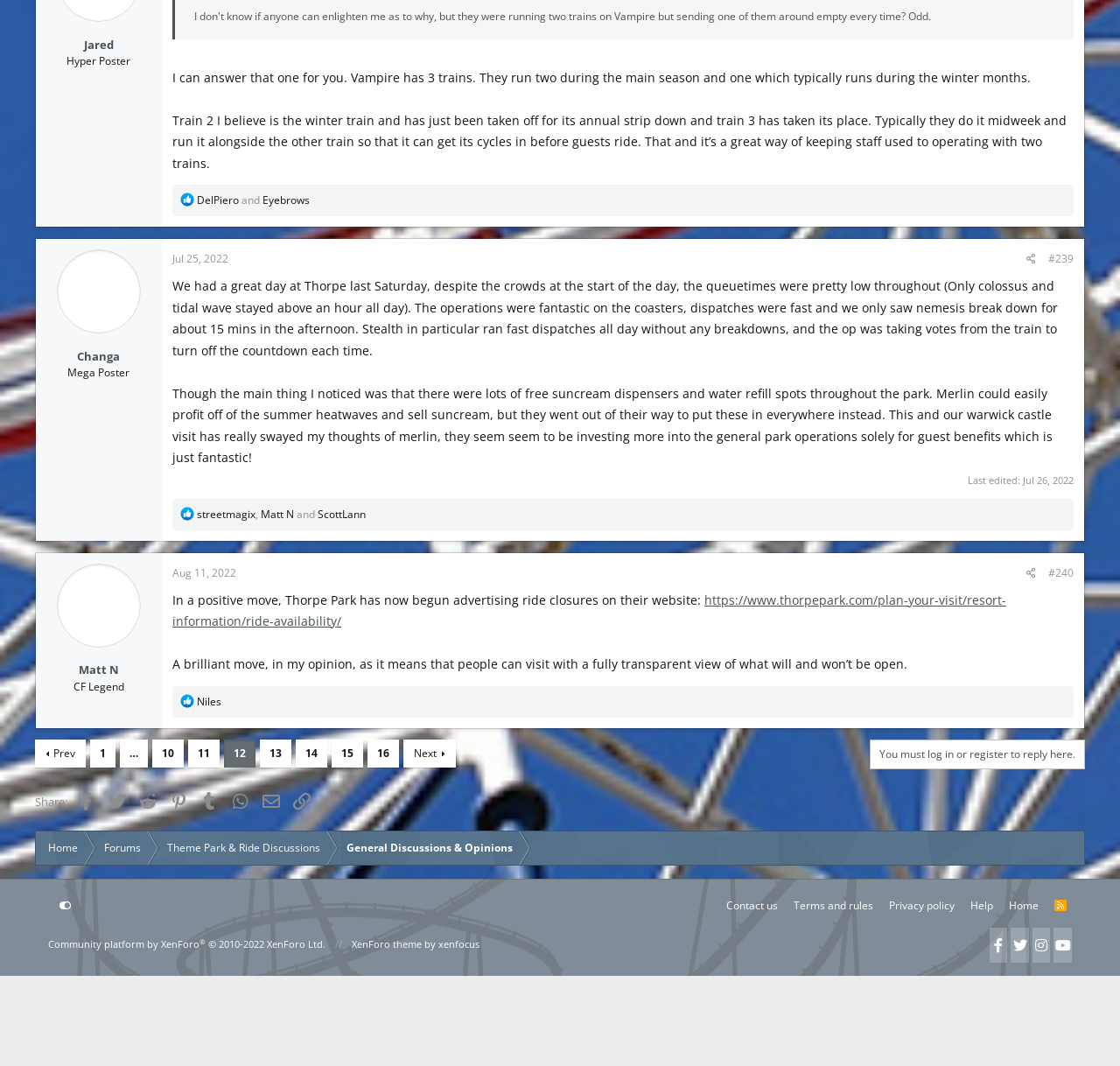Please identify the bounding box coordinates of the clickable area that will allow you to execute the instruction: "Log in or register to reply".

[0.777, 0.693, 0.969, 0.721]